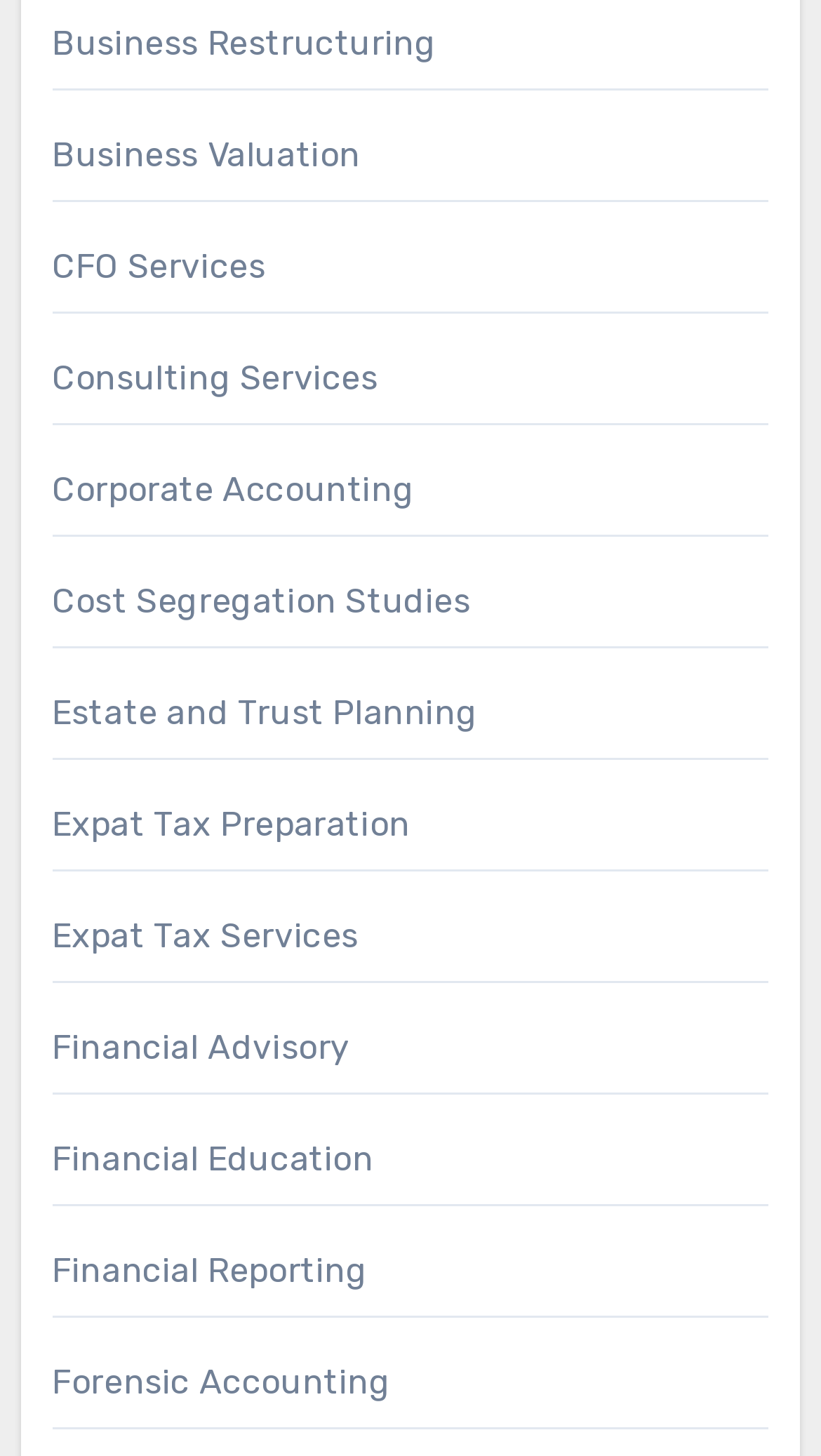Give a one-word or phrase response to the following question: Is Financial Education a service offered on this webpage?

Yes